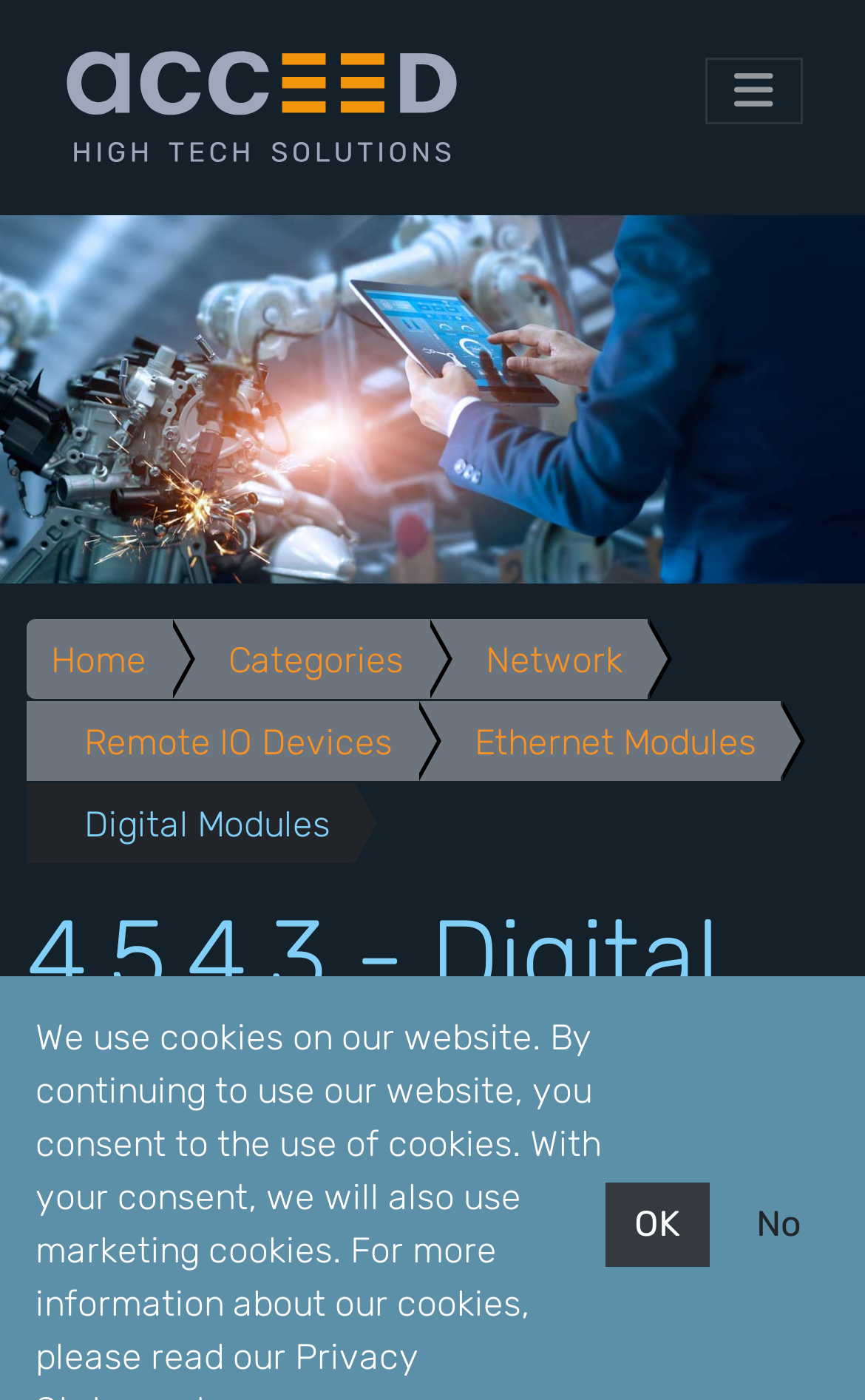Utilize the information from the image to answer the question in detail:
How many navigation links are there?

I counted the number of links in the navigation menu, which includes 'Home', 'Categories', 'Network', 'Remote IO Devices', 'Ethernet Modules', and 'Digital Modules'.